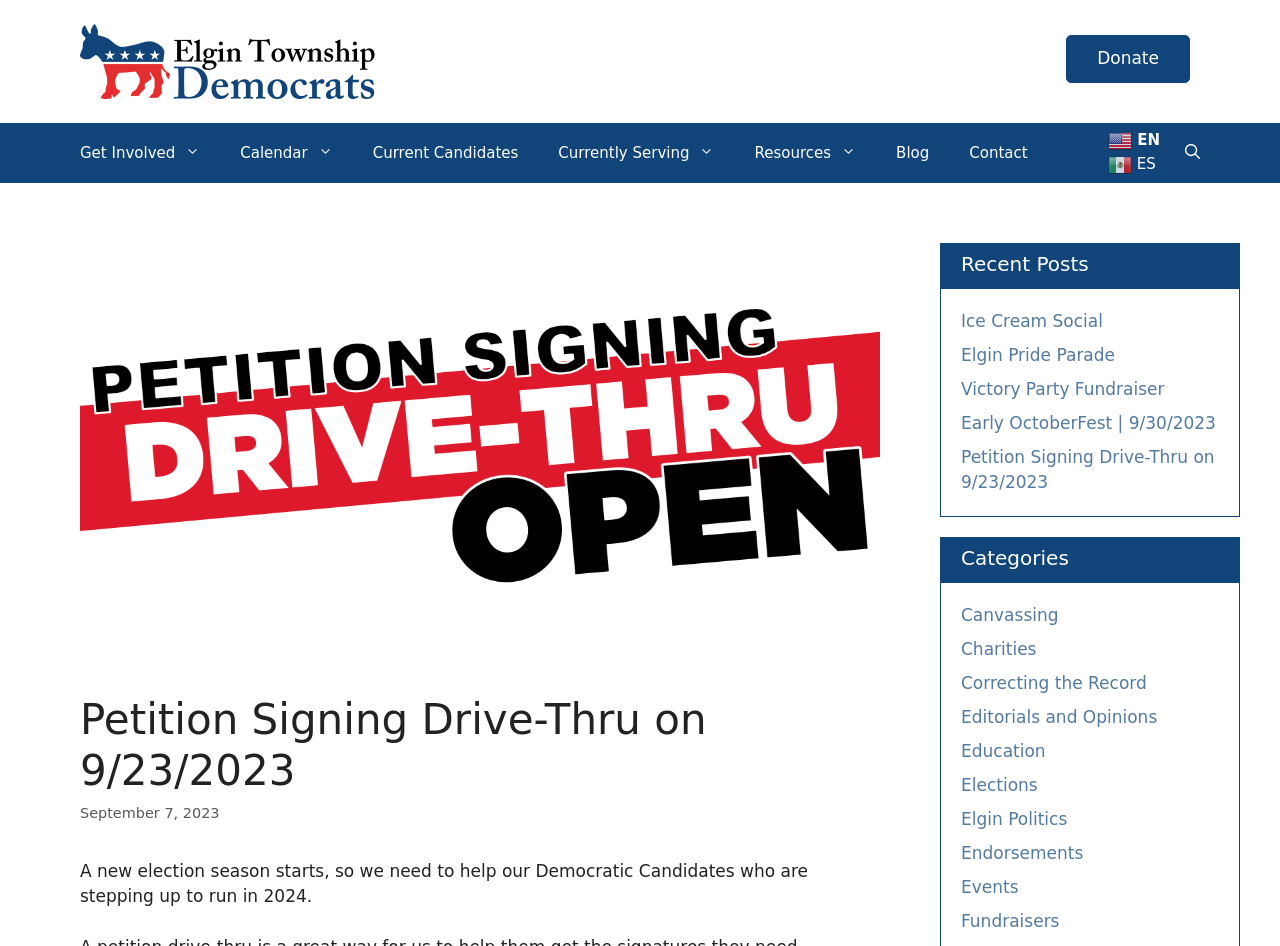Please indicate the bounding box coordinates for the clickable area to complete the following task: "Click Donate". The coordinates should be specified as four float numbers between 0 and 1, i.e., [left, top, right, bottom].

[0.833, 0.037, 0.93, 0.087]